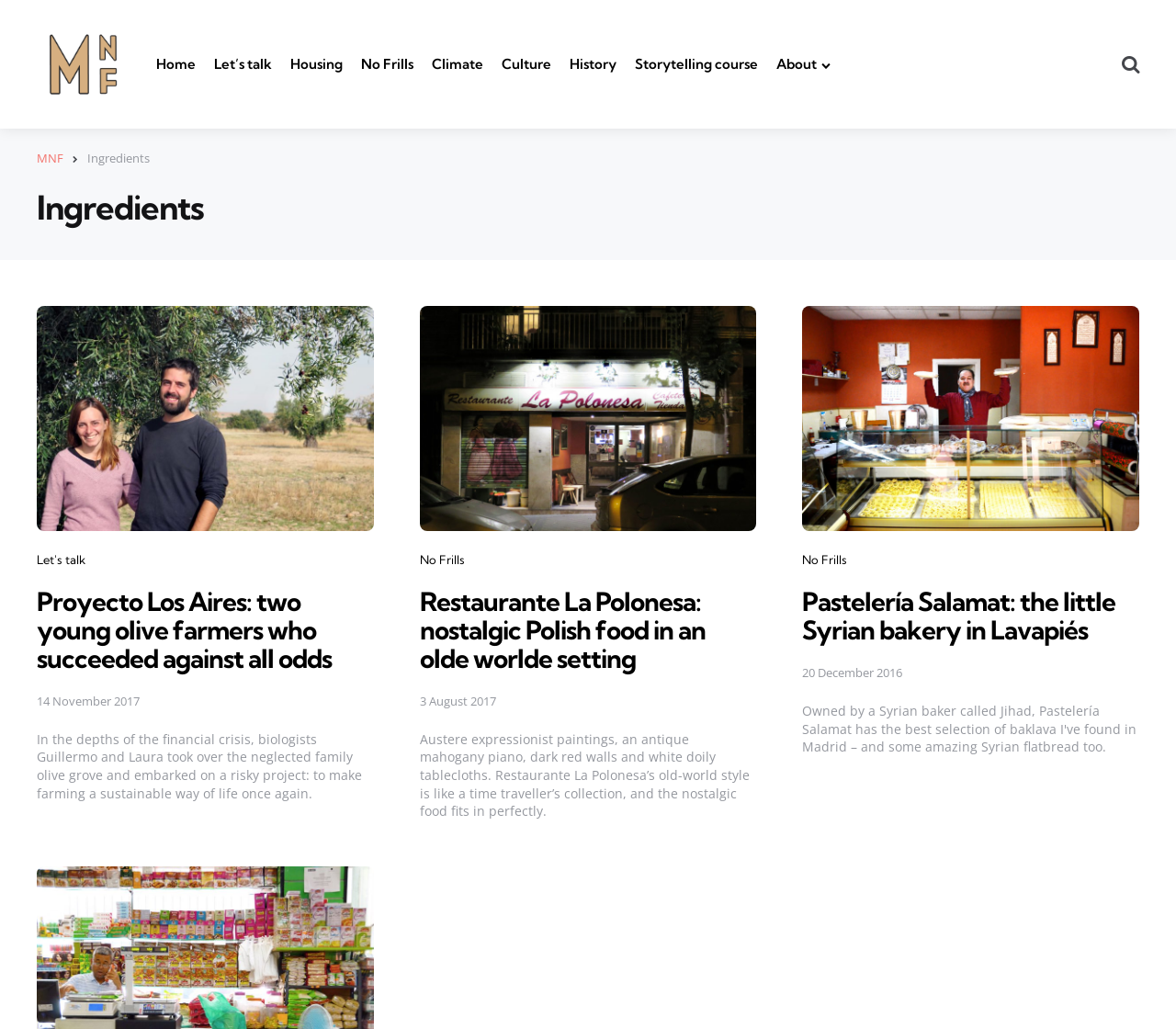Please determine the bounding box coordinates of the element to click in order to execute the following instruction: "Enter your email". The coordinates should be four float numbers between 0 and 1, specified as [left, top, right, bottom].

None